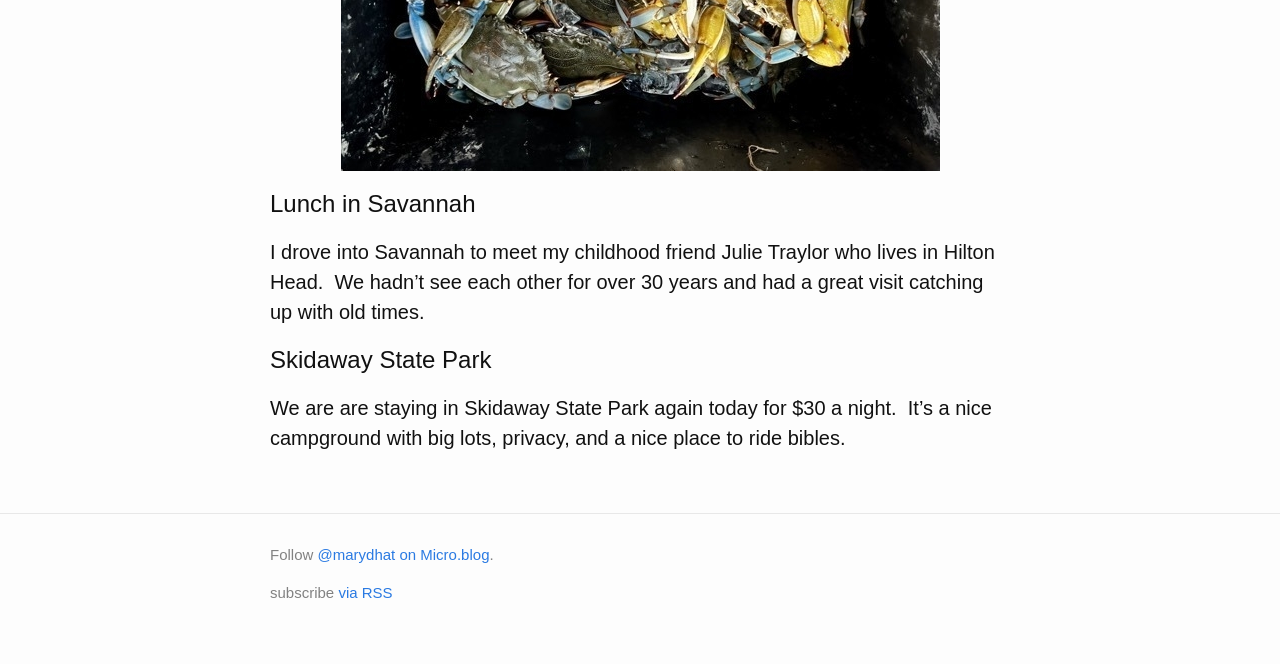Refer to the image and offer a detailed explanation in response to the question: What is the author doing in Savannah?

The StaticText element 'I drove into Savannah to meet my childhood friend Julie Traylor who lives in Hilton Head.' indicates that the author is in Savannah to meet their childhood friend.